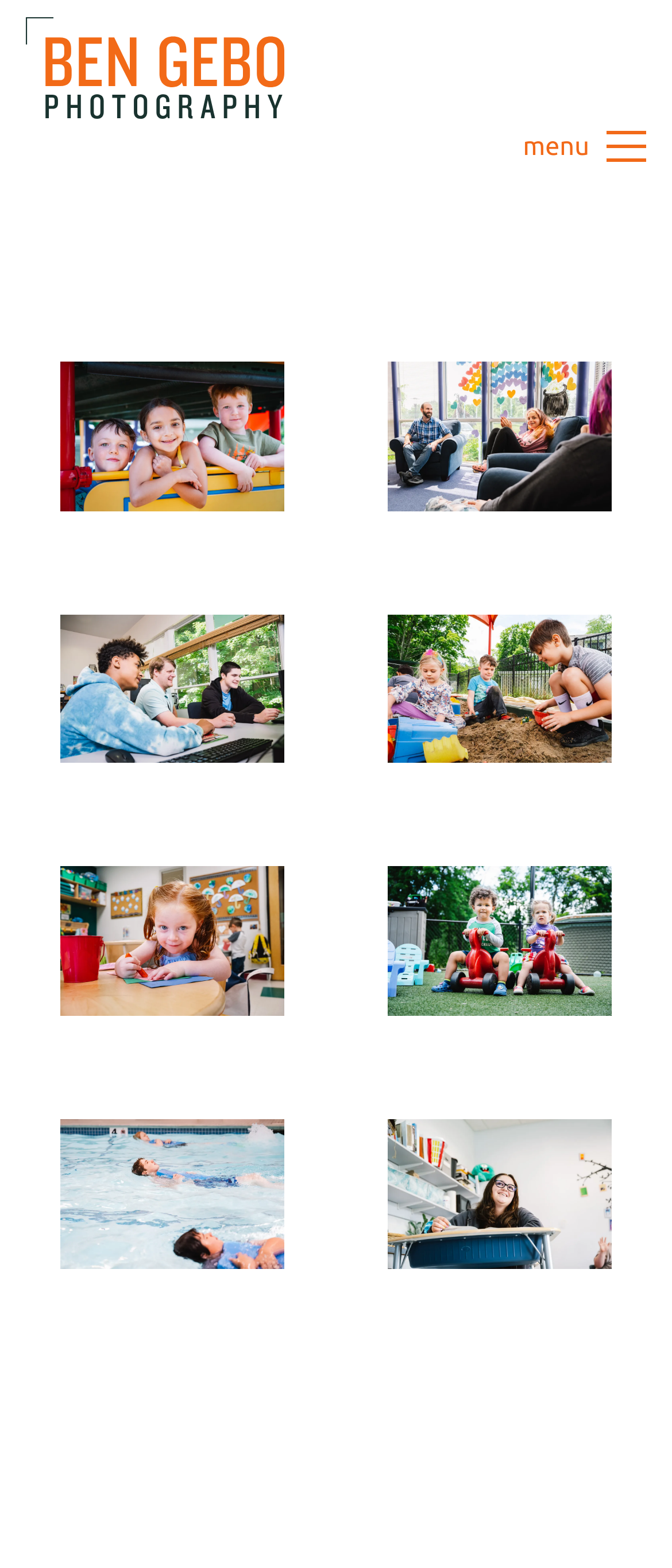Please determine the bounding box coordinates of the element's region to click for the following instruction: "Go to bengebo.com".

[0.09, 0.428, 0.423, 0.447]